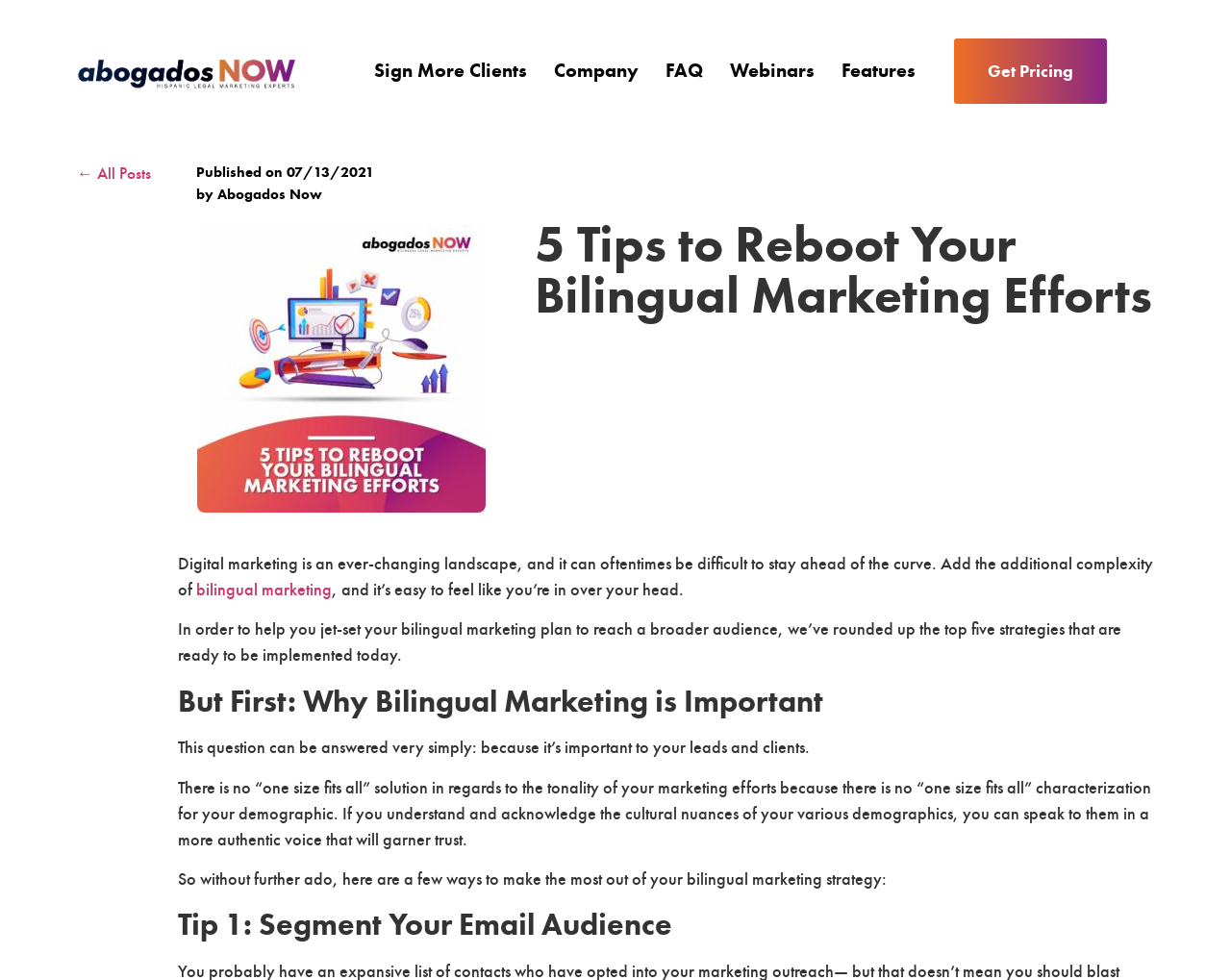Given the element description: "Webinars", predict the bounding box coordinates of this UI element. The coordinates must be four float numbers between 0 and 1, given as [left, top, right, bottom].

[0.577, 0.05, 0.677, 0.095]